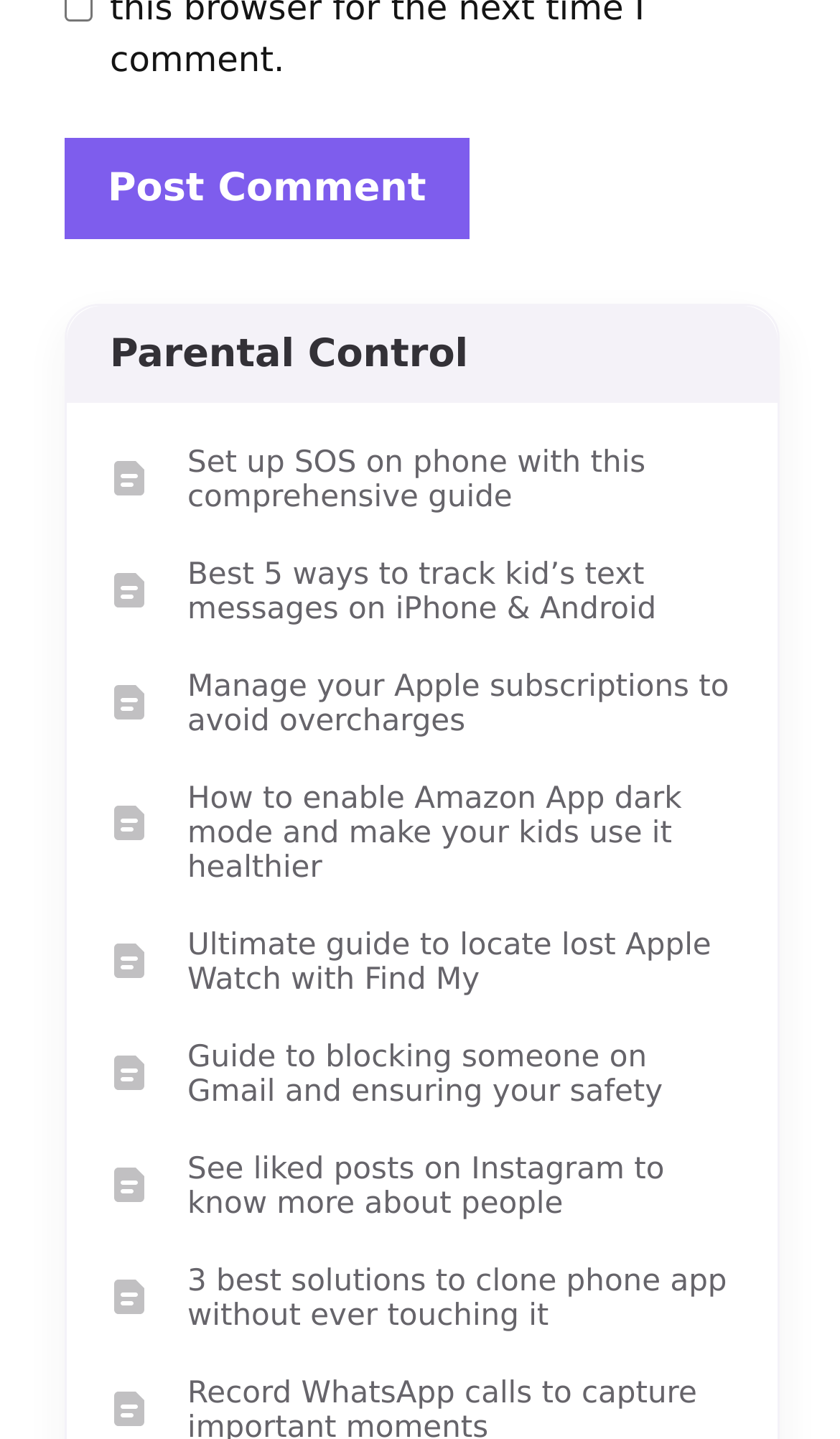What is the topic of the first link?
Look at the webpage screenshot and answer the question with a detailed explanation.

The first link on the webpage has a bounding box coordinate of [0.105, 0.295, 0.9, 0.373] and its OCR text is 'Set up SOS on phone with this comprehensive guide'. This suggests that the link is related to setting up SOS (Emergency SOS) on phones, which is a feature that allows users to quickly call for help in emergency situations.